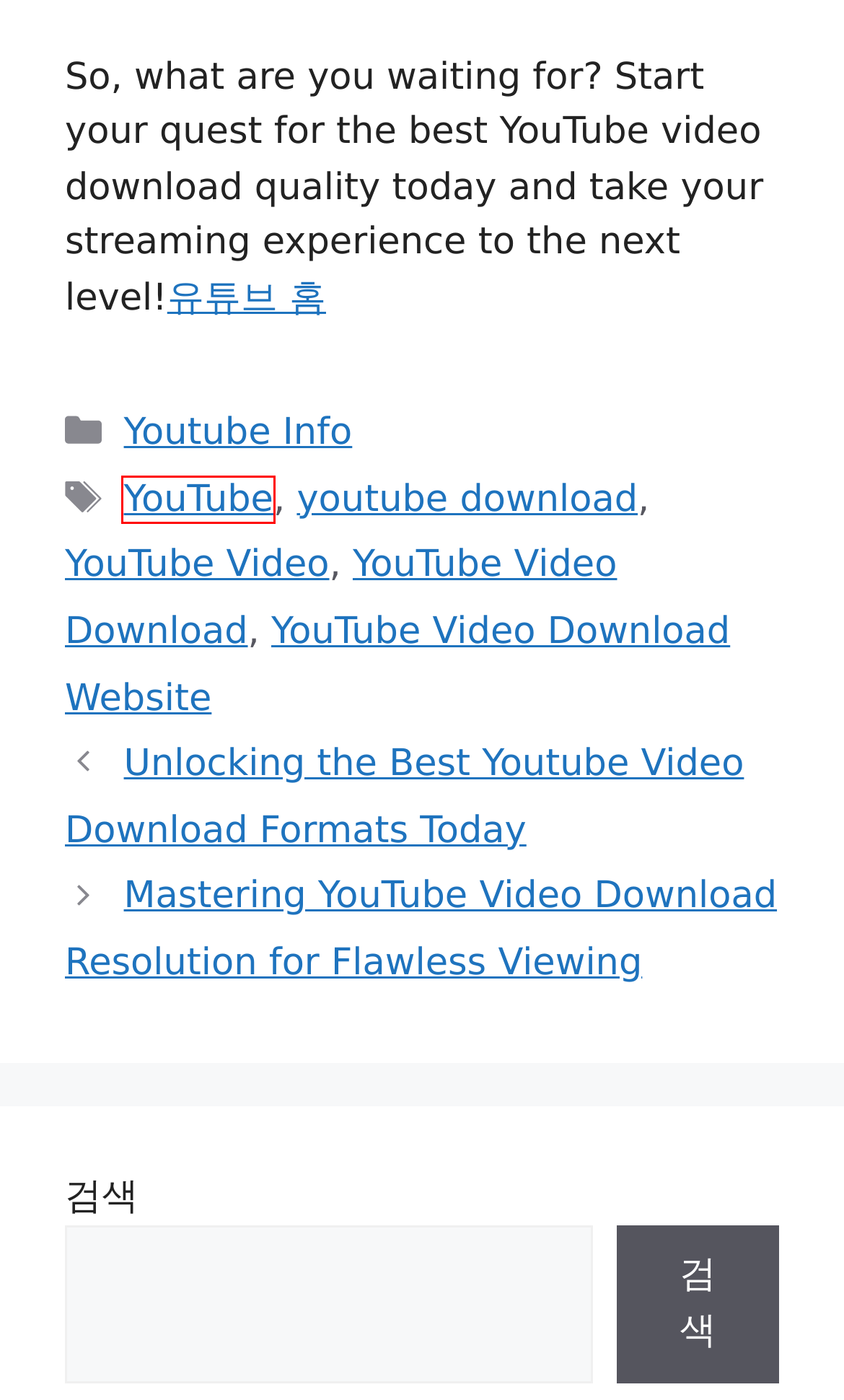You have a screenshot of a webpage with an element surrounded by a red bounding box. Choose the webpage description that best describes the new page after clicking the element inside the red bounding box. Here are the candidates:
A. The Secret Behind the Best YouTube Video Download Website – IT Information
B. YouTube Video – IT Information
C. YouTube Video Download – IT Information
D. YouTube – IT Information
E. Youtube Info – IT Information
F. YouTube Video Download Website – IT Information
G. youtube download – IT Information
H. Unlocking the Best Youtube Video Download Formats Today – IT Information

D